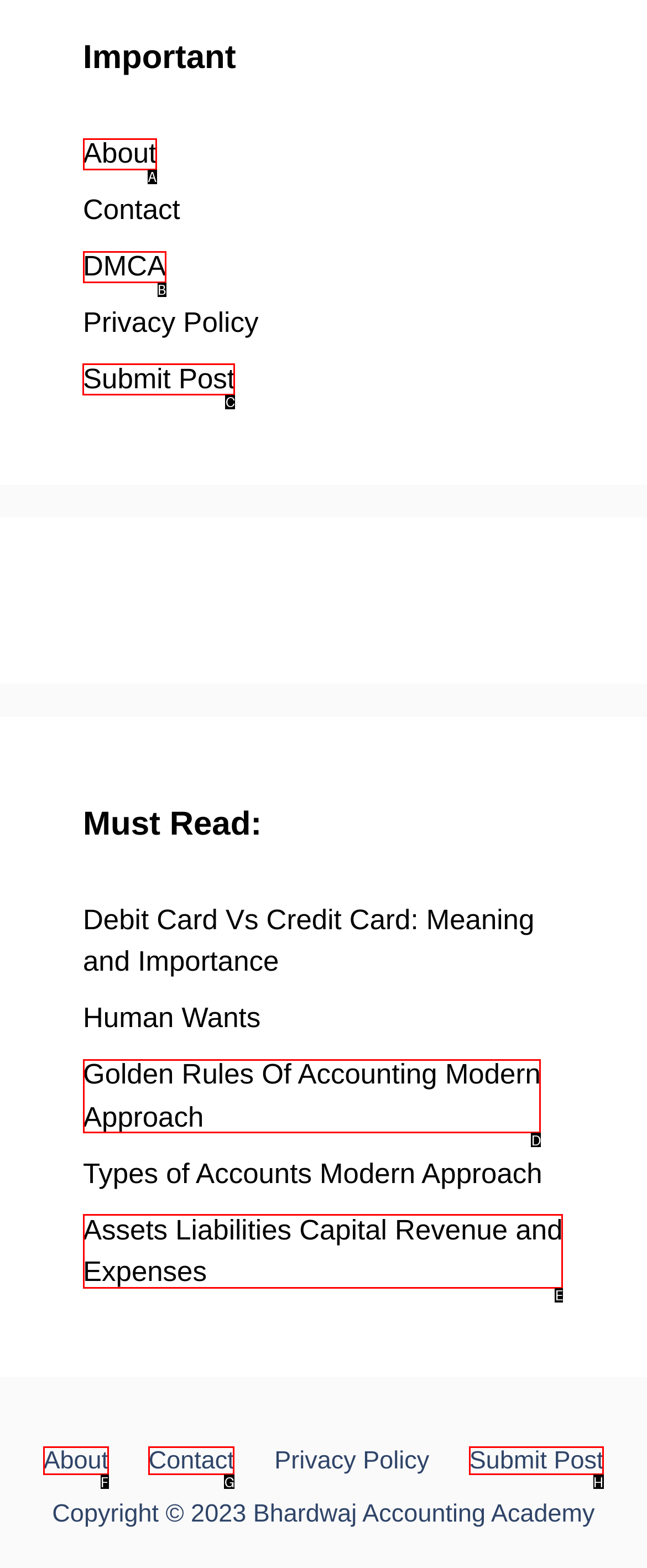Among the marked elements in the screenshot, which letter corresponds to the UI element needed for the task: go to Submit Post page?

C